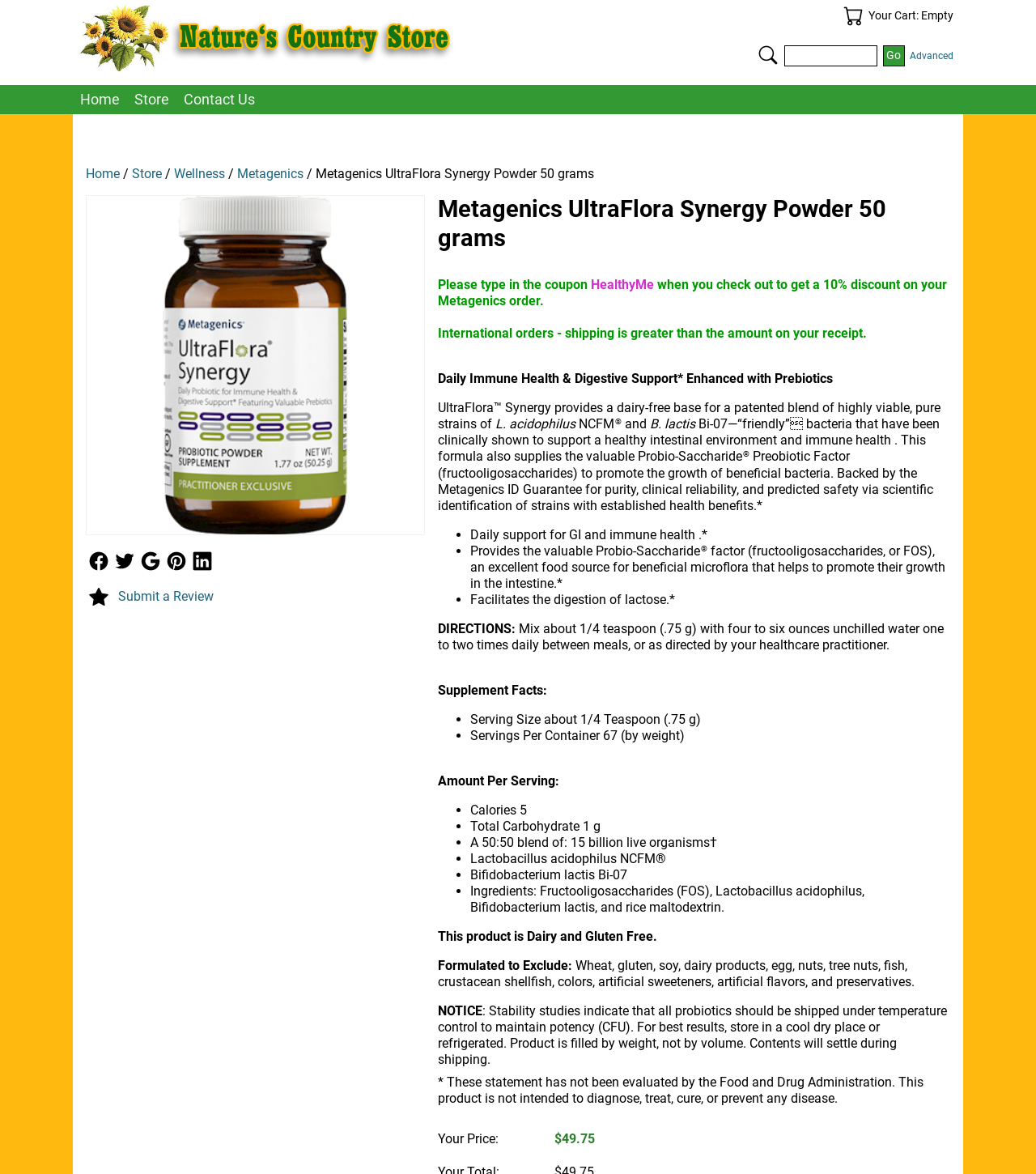Describe the entire webpage, focusing on both content and design.

This webpage is about a product called Metagenics UltraFlora Synergy Powder, which is a dietary supplement for daily immune health and digestive support. At the top of the page, there is a navigation menu with links to "Home", "Store", "Contact Us", and other categories. Below the navigation menu, there is a search bar with a "Go" button and an "Advanced" link.

The main content of the page is divided into sections. The first section displays the product name and a brief description of its benefits. Below this section, there is a coupon code "HealthyMe" that offers a 10% discount on Metagenics orders.

The next section provides detailed information about the product, including its ingredients, benefits, and directions for use. The ingredients are listed in a table format, with each ingredient accompanied by its amount per serving. The benefits of the product are described in a series of bullet points, including daily support for GI and immune health, provision of prebiotic factors, and facilitation of lactose digestion.

The page also includes a section on supplement facts, which lists the serving size, servings per container, and nutritional information. Additionally, there is a section on product warnings and notices, including a statement that the product is not intended to diagnose, treat, cure, or prevent any disease.

At the bottom of the page, there is a section displaying the product price, which is $49.75. Overall, the webpage provides detailed information about the Metagenics UltraFlora Synergy Powder product, its benefits, and its ingredients, as well as instructions for use and warnings.